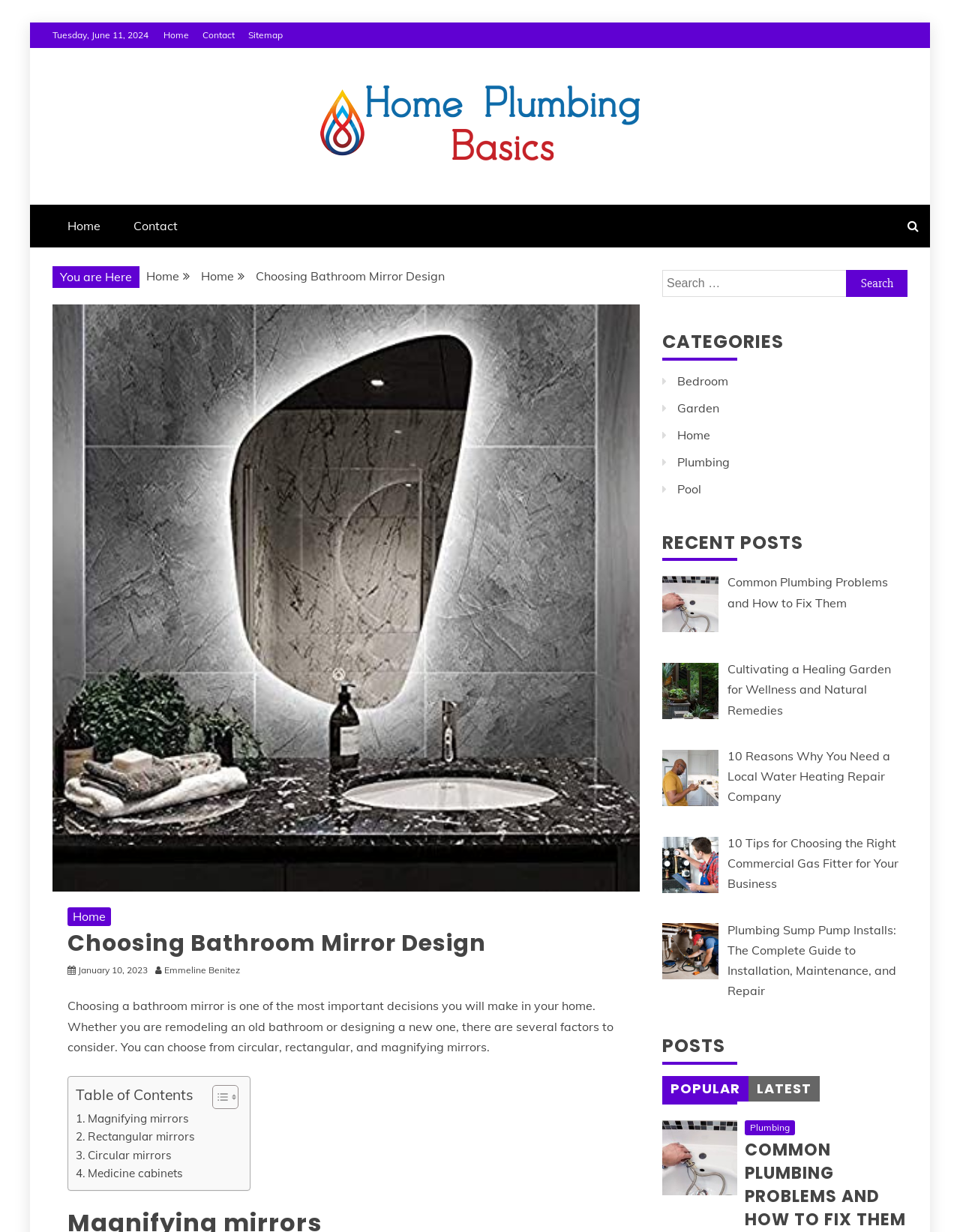Extract the bounding box coordinates of the UI element described: "Contact". Provide the coordinates in the format [left, top, right, bottom] with values ranging from 0 to 1.

[0.123, 0.166, 0.201, 0.201]